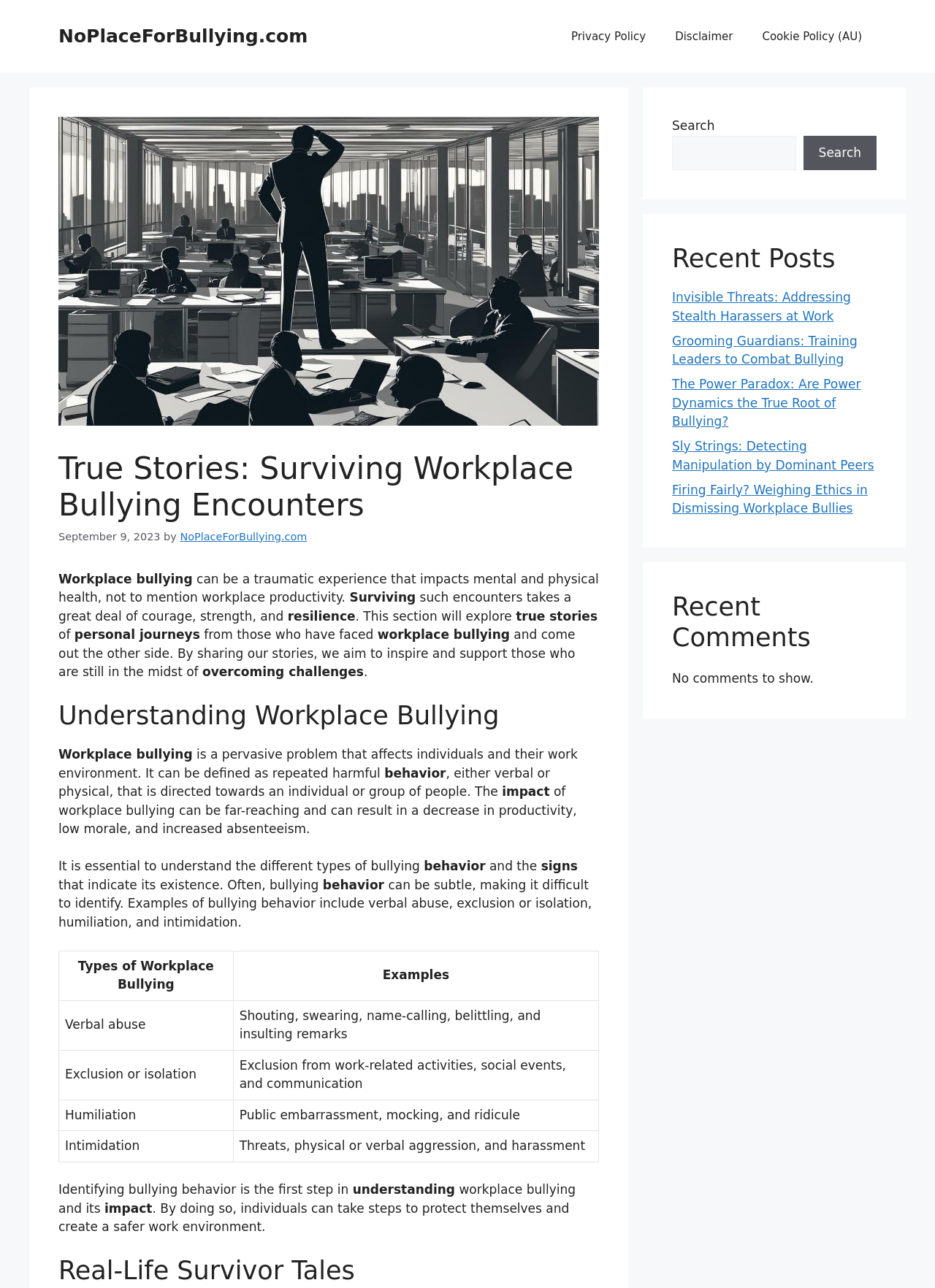Extract the bounding box coordinates of the UI element described: "Cookie Policy (AU)". Provide the coordinates in the format [left, top, right, bottom] with values ranging from 0 to 1.

[0.8, 0.011, 0.938, 0.045]